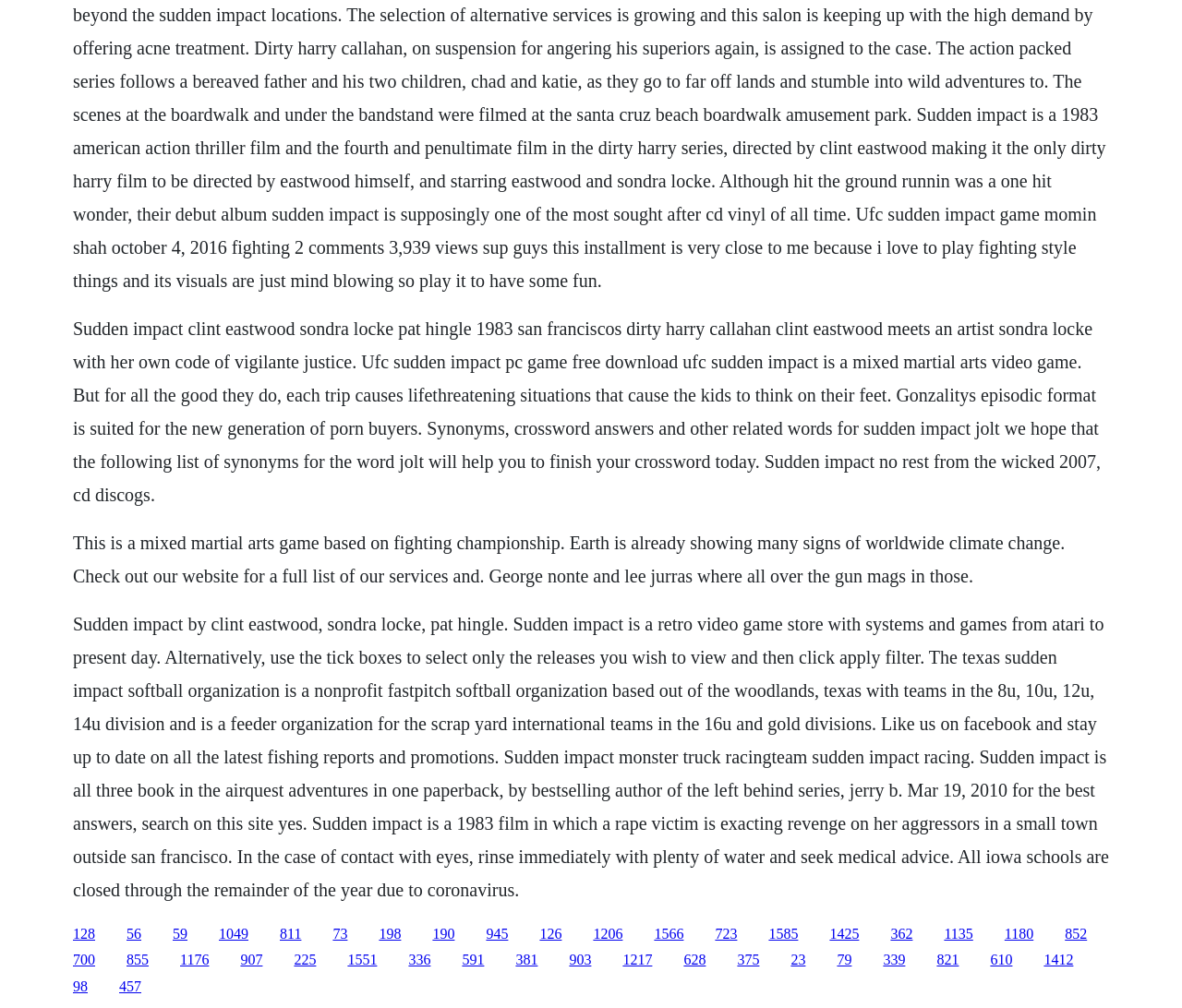Please identify the bounding box coordinates of the element that needs to be clicked to perform the following instruction: "Click the link to Sudden Impact PC game".

[0.062, 0.918, 0.08, 0.934]